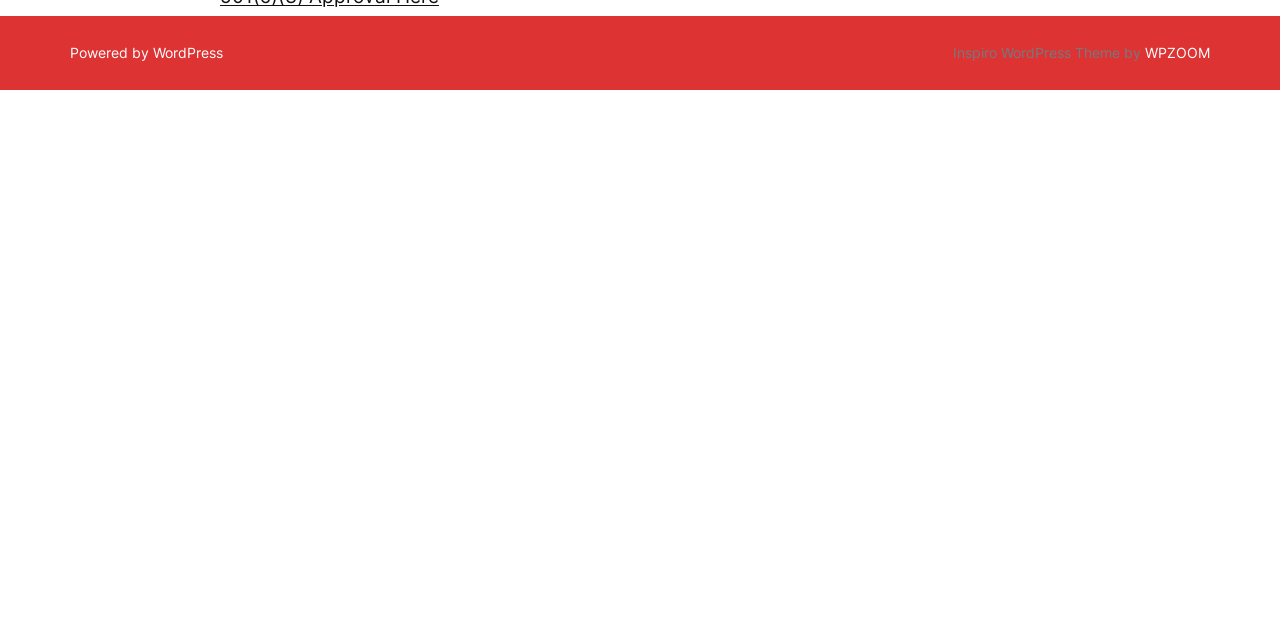Using the format (top-left x, top-left y, bottom-right x, bottom-right y), provide the bounding box coordinates for the described UI element. All values should be floating point numbers between 0 and 1: WPZOOM

[0.895, 0.068, 0.945, 0.095]